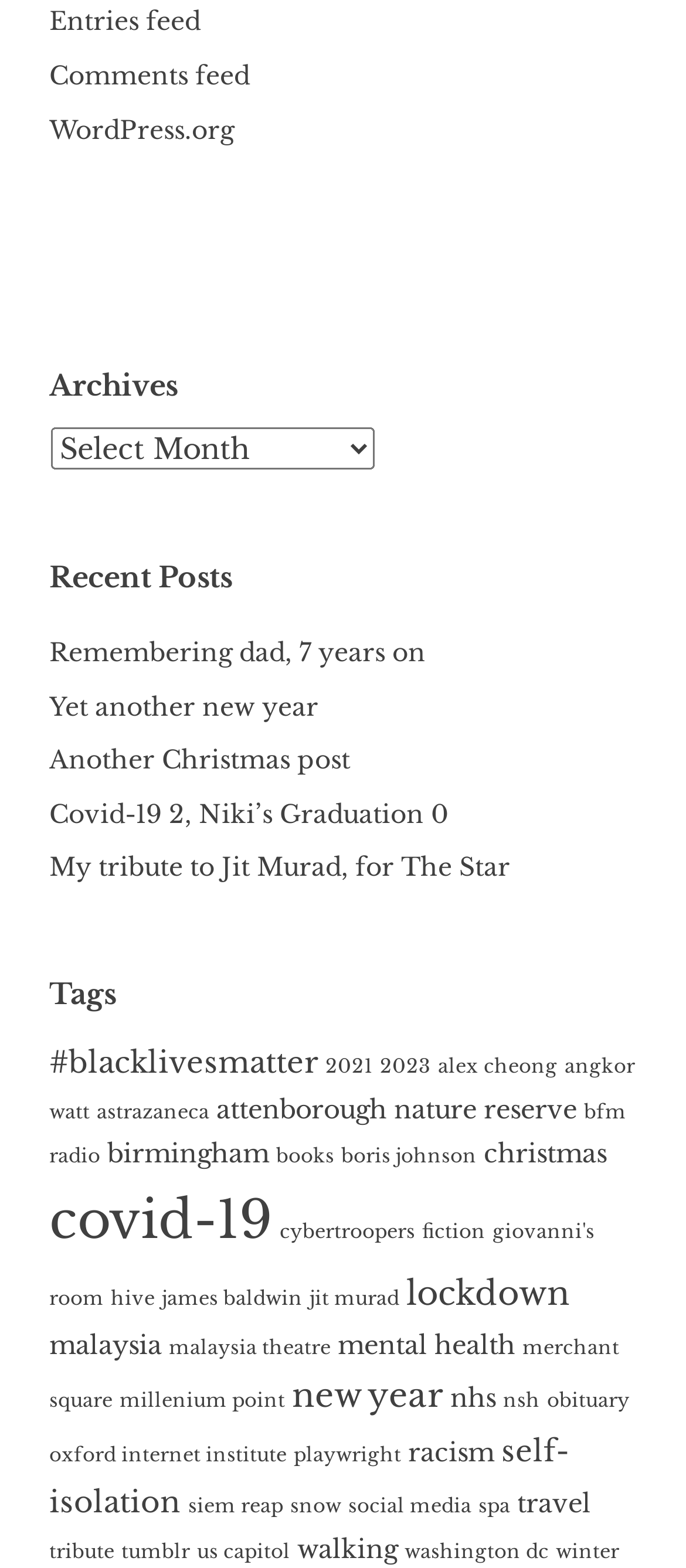Find the bounding box coordinates of the element I should click to carry out the following instruction: "View 'Tags'".

[0.072, 0.622, 0.928, 0.646]